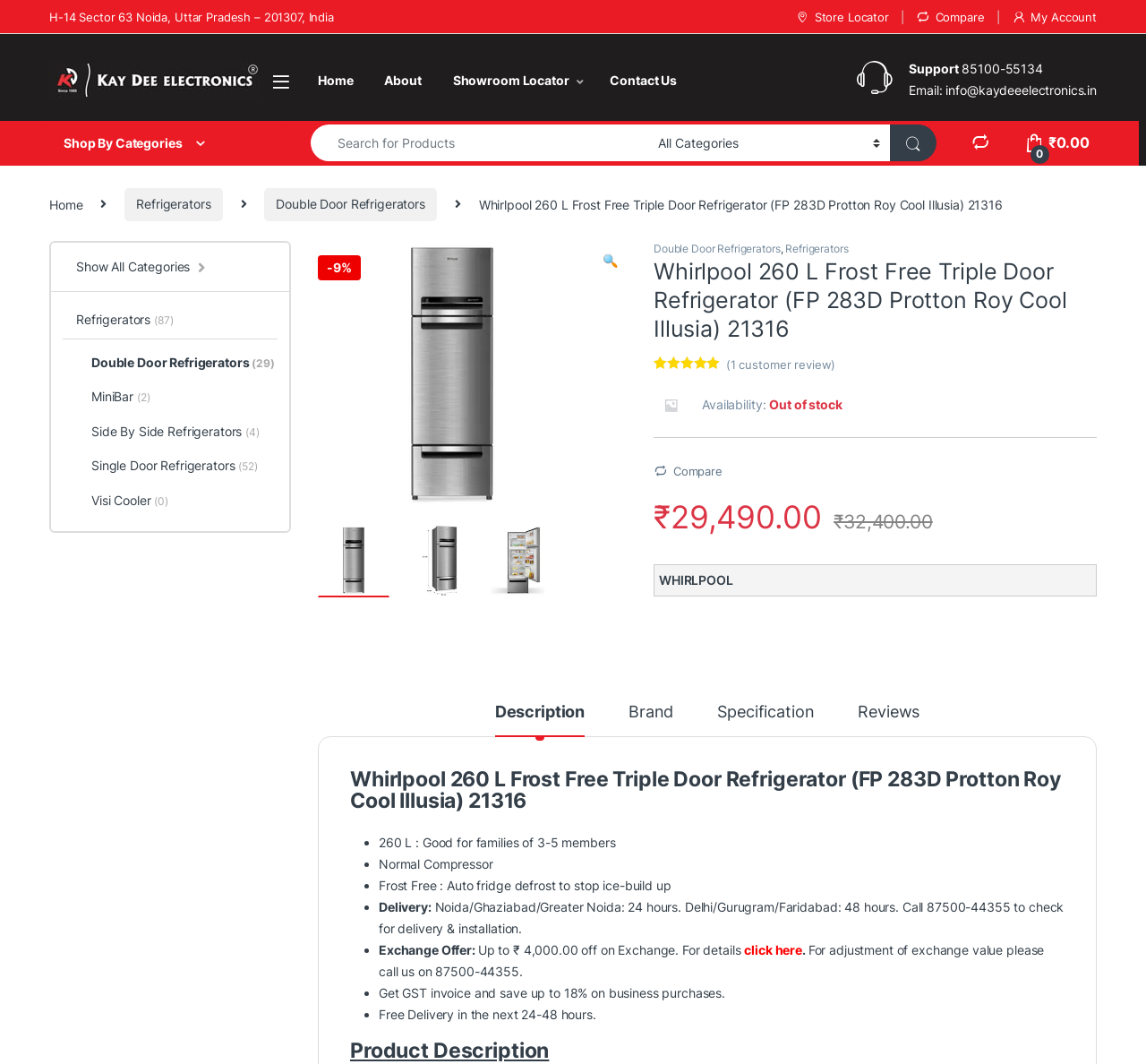Give a succinct answer to this question in a single word or phrase: 
What is the current availability of the product?

Out of stock